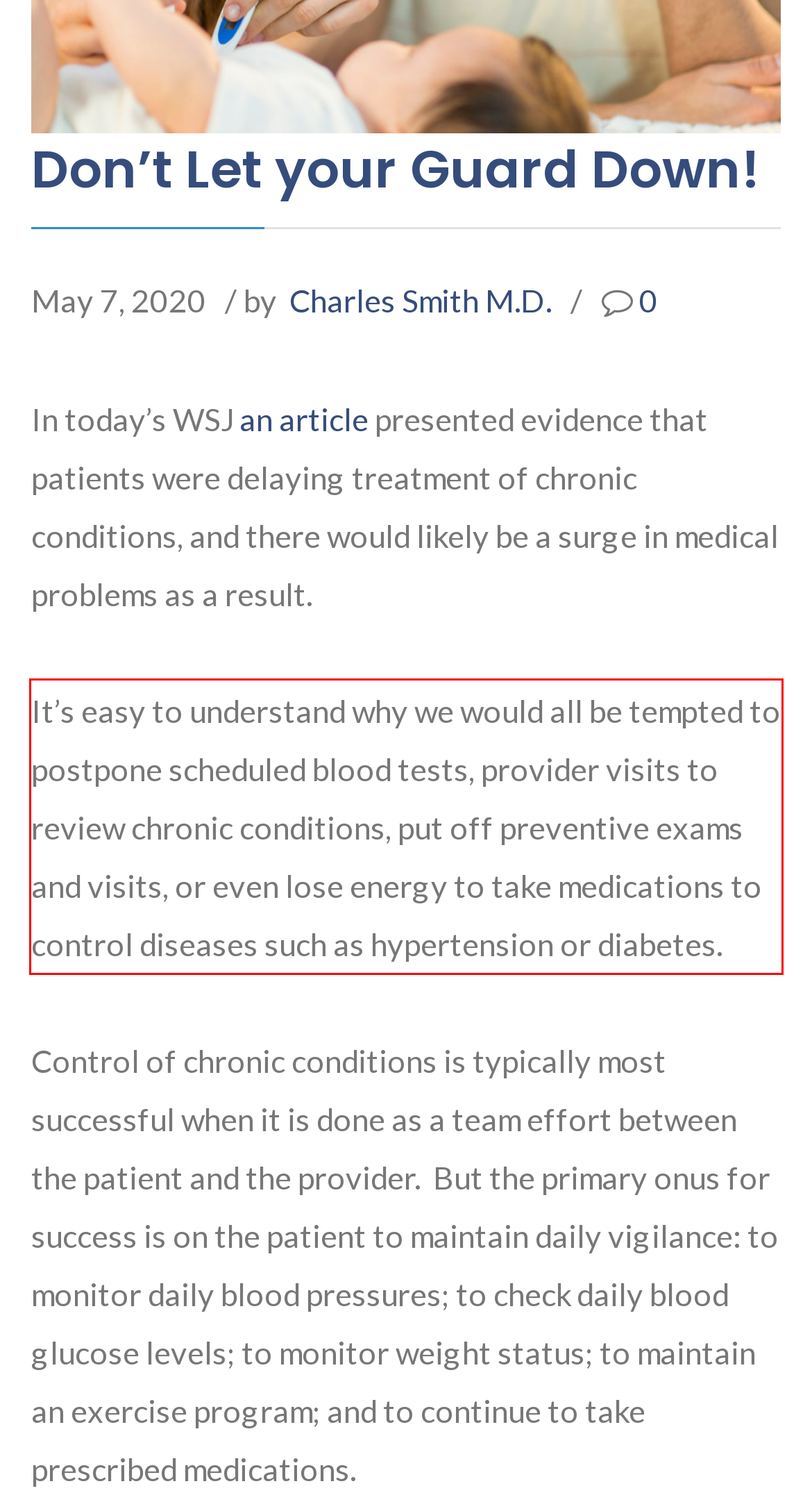You are provided with a screenshot of a webpage that includes a UI element enclosed in a red rectangle. Extract the text content inside this red rectangle.

It’s easy to understand why we would all be tempted to postpone scheduled blood tests, provider visits to review chronic conditions, put off preventive exams and visits, or even lose energy to take medications to control diseases such as hypertension or diabetes.